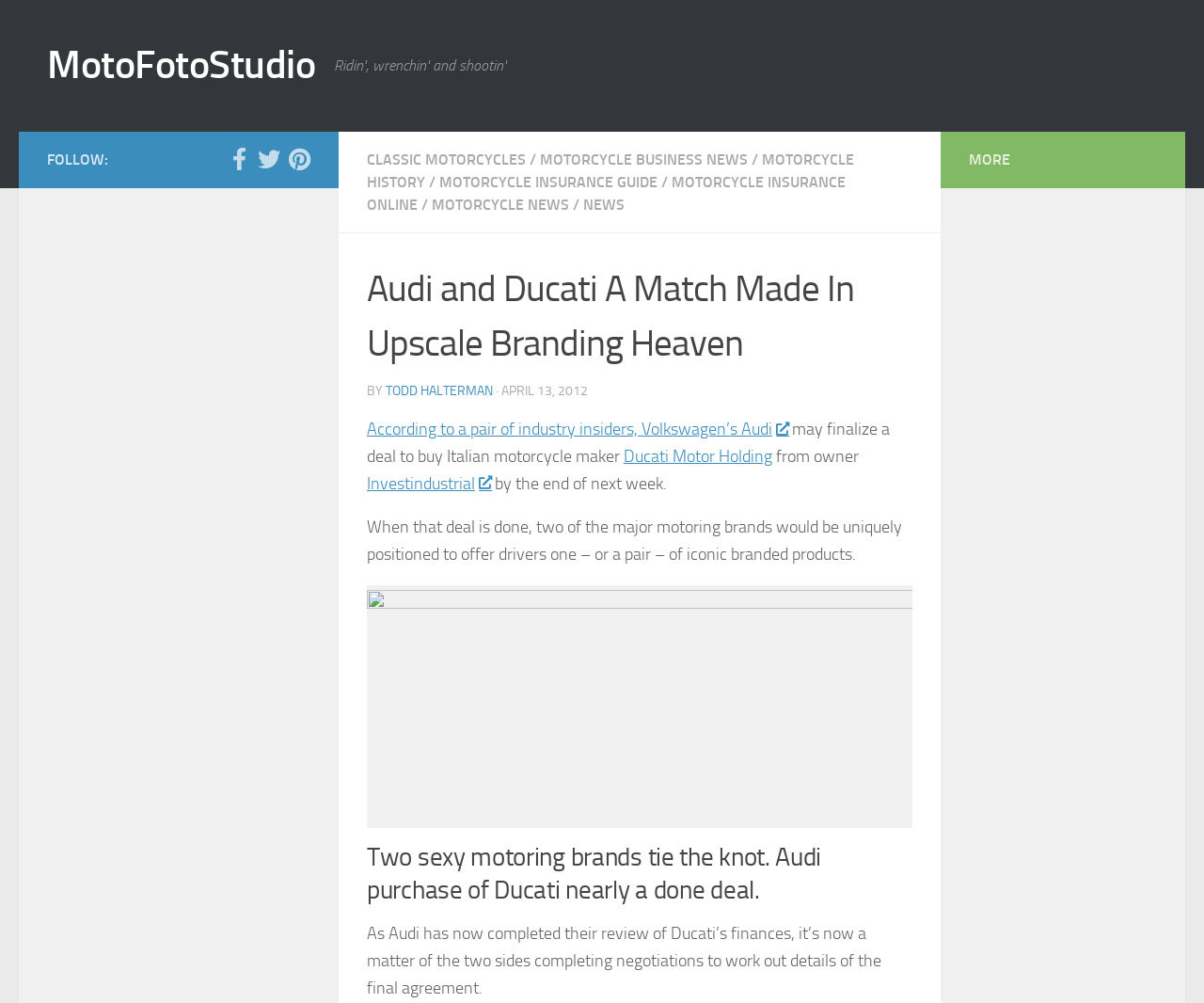Respond to the question below with a single word or phrase: What is the name of the author of the article?

Todd Halterman